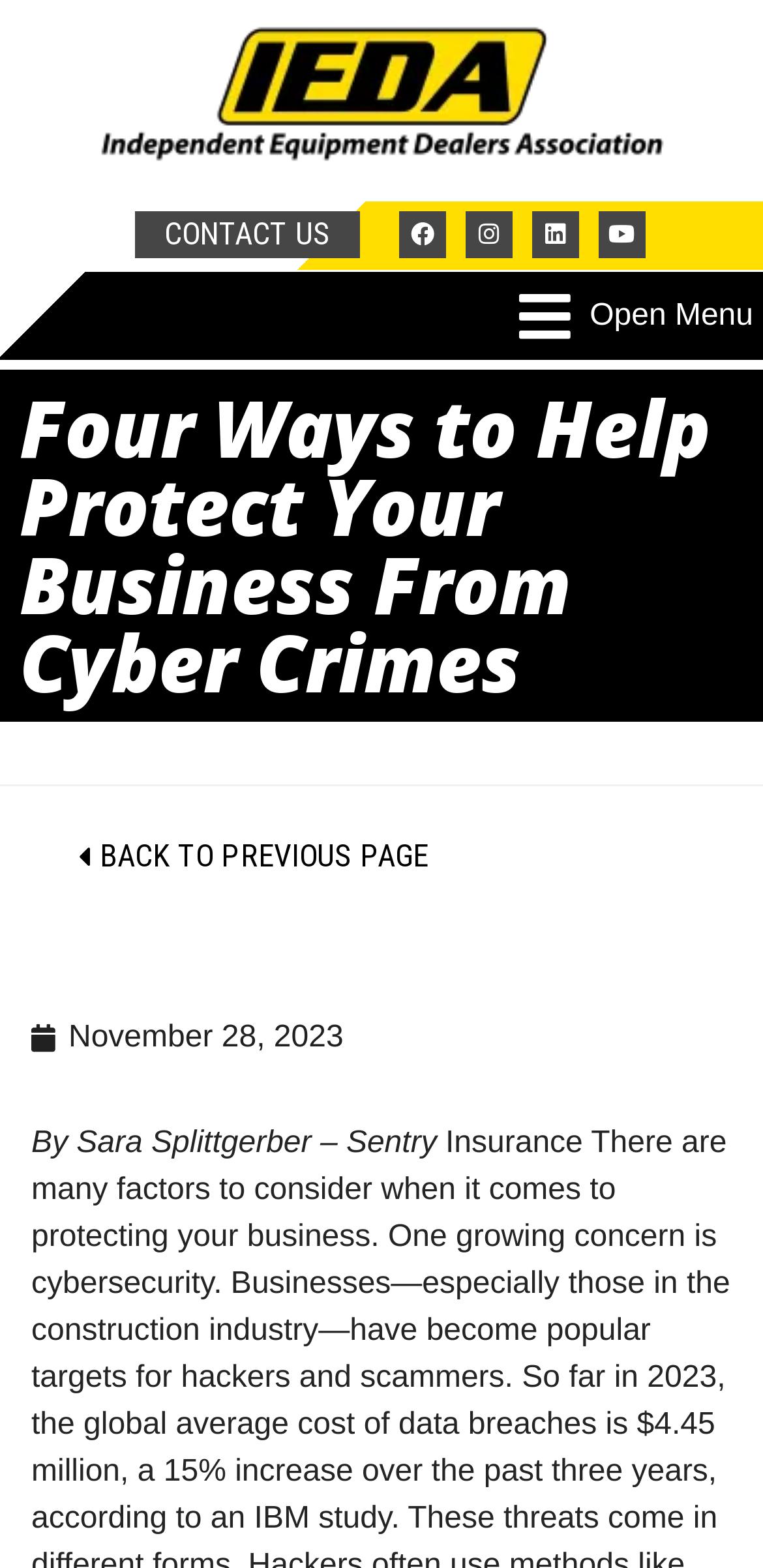Please give a one-word or short phrase response to the following question: 
How many social media links are there?

4